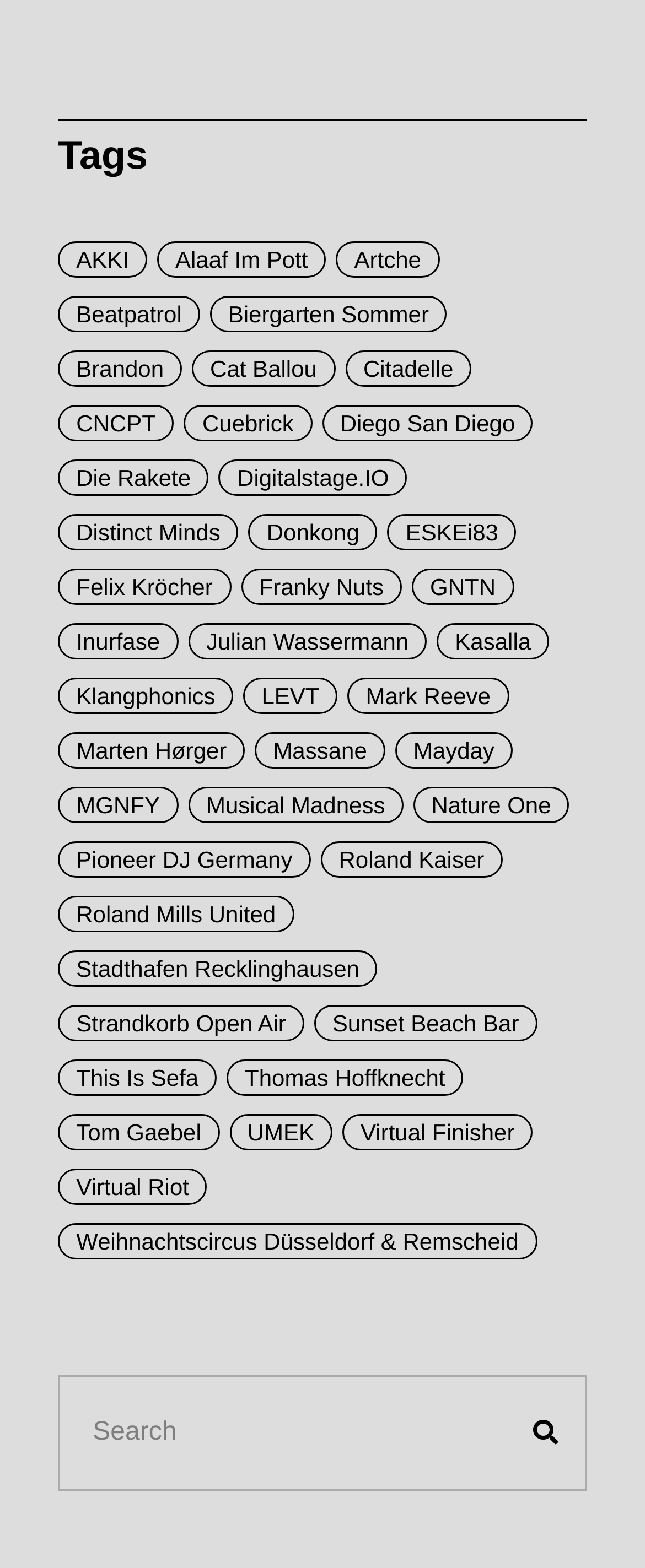Please determine the bounding box coordinates of the clickable area required to carry out the following instruction: "Check Virtual Riot's entries". The coordinates must be four float numbers between 0 and 1, represented as [left, top, right, bottom].

[0.09, 0.746, 0.321, 0.769]